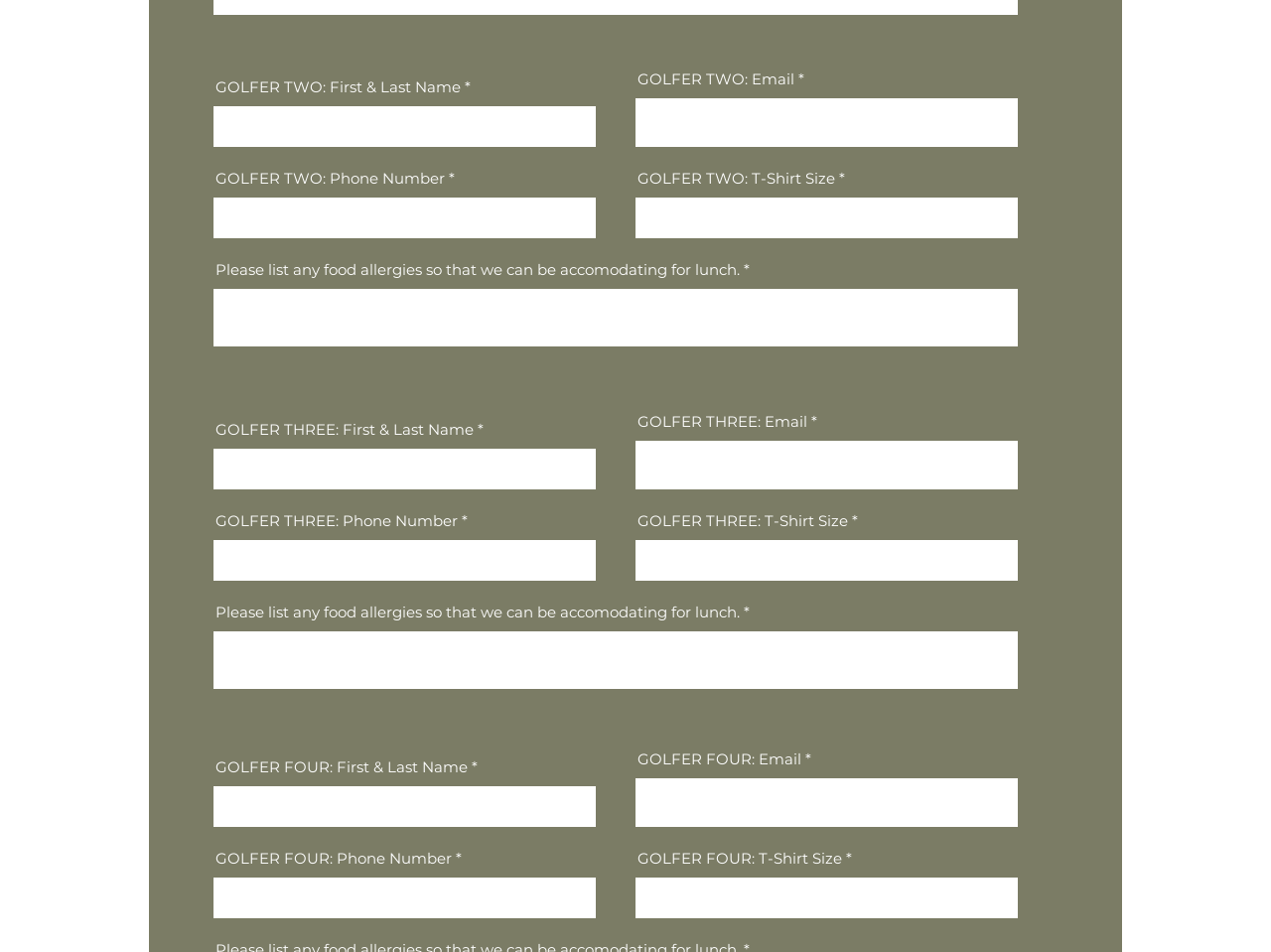Give the bounding box coordinates for this UI element: "name="golfer-two: t-shirt size" placeholder=""". The coordinates should be four float numbers between 0 and 1, arranged as [left, top, right, bottom].

[0.5, 0.207, 0.801, 0.25]